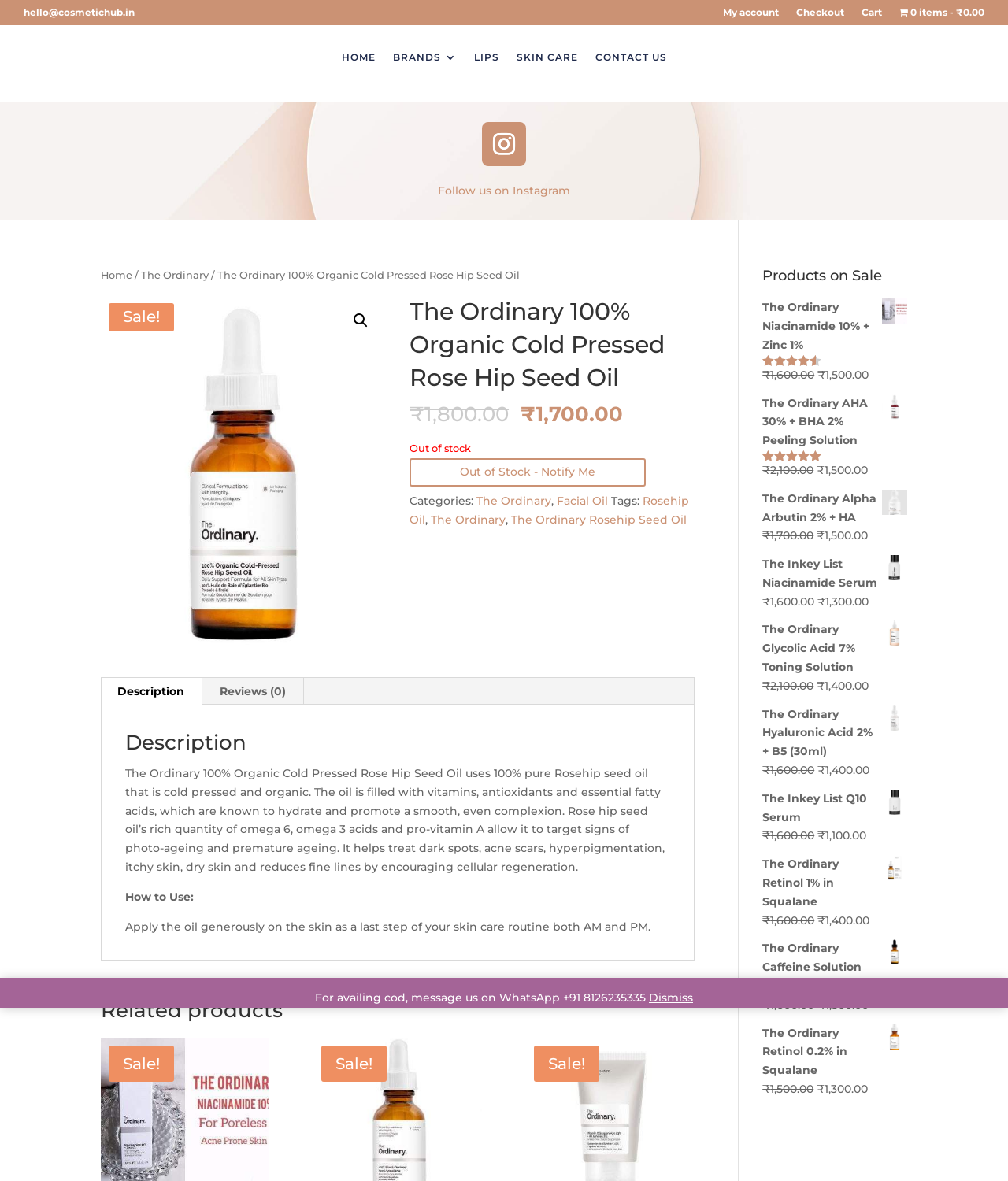Please indicate the bounding box coordinates of the element's region to be clicked to achieve the instruction: "Explore related products". Provide the coordinates as four float numbers between 0 and 1, i.e., [left, top, right, bottom].

[0.1, 0.844, 0.689, 0.878]